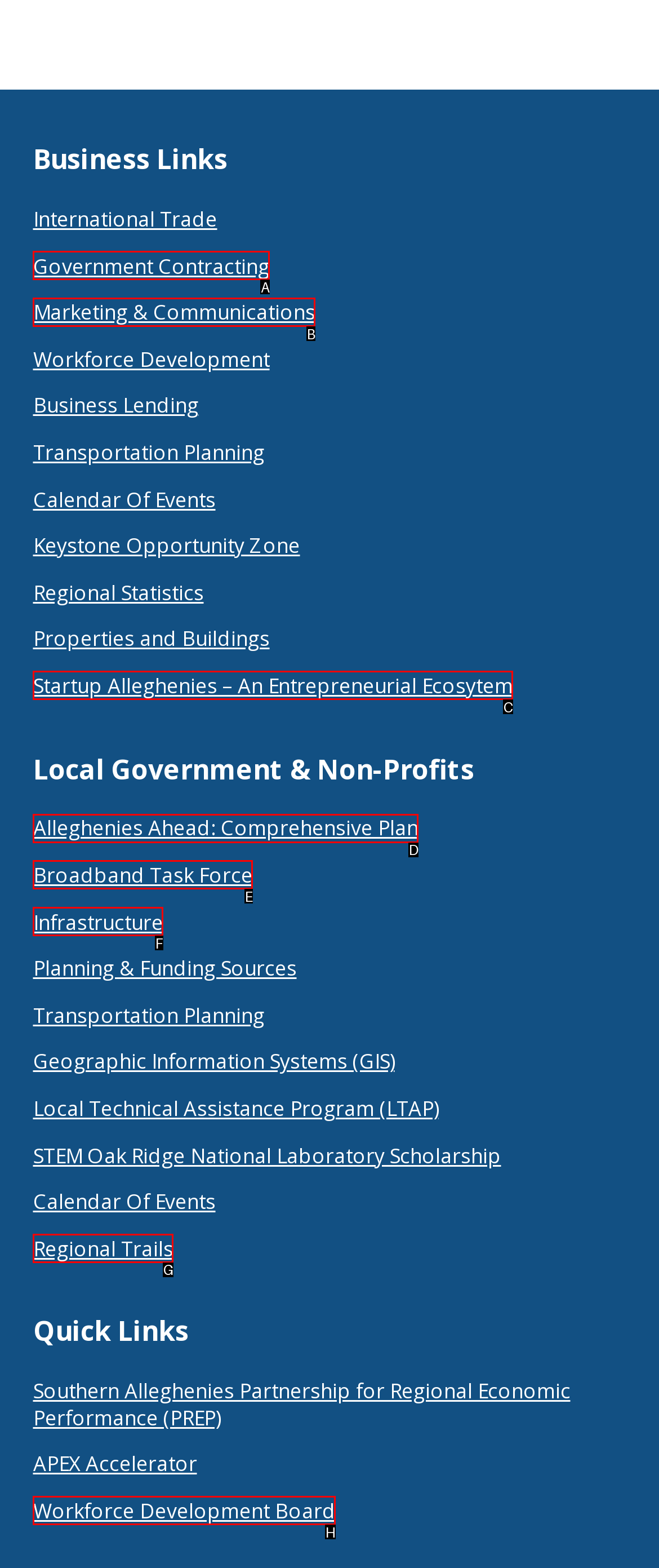Identify the matching UI element based on the description: Alleghenies Ahead: Comprehensive Plan
Reply with the letter from the available choices.

D